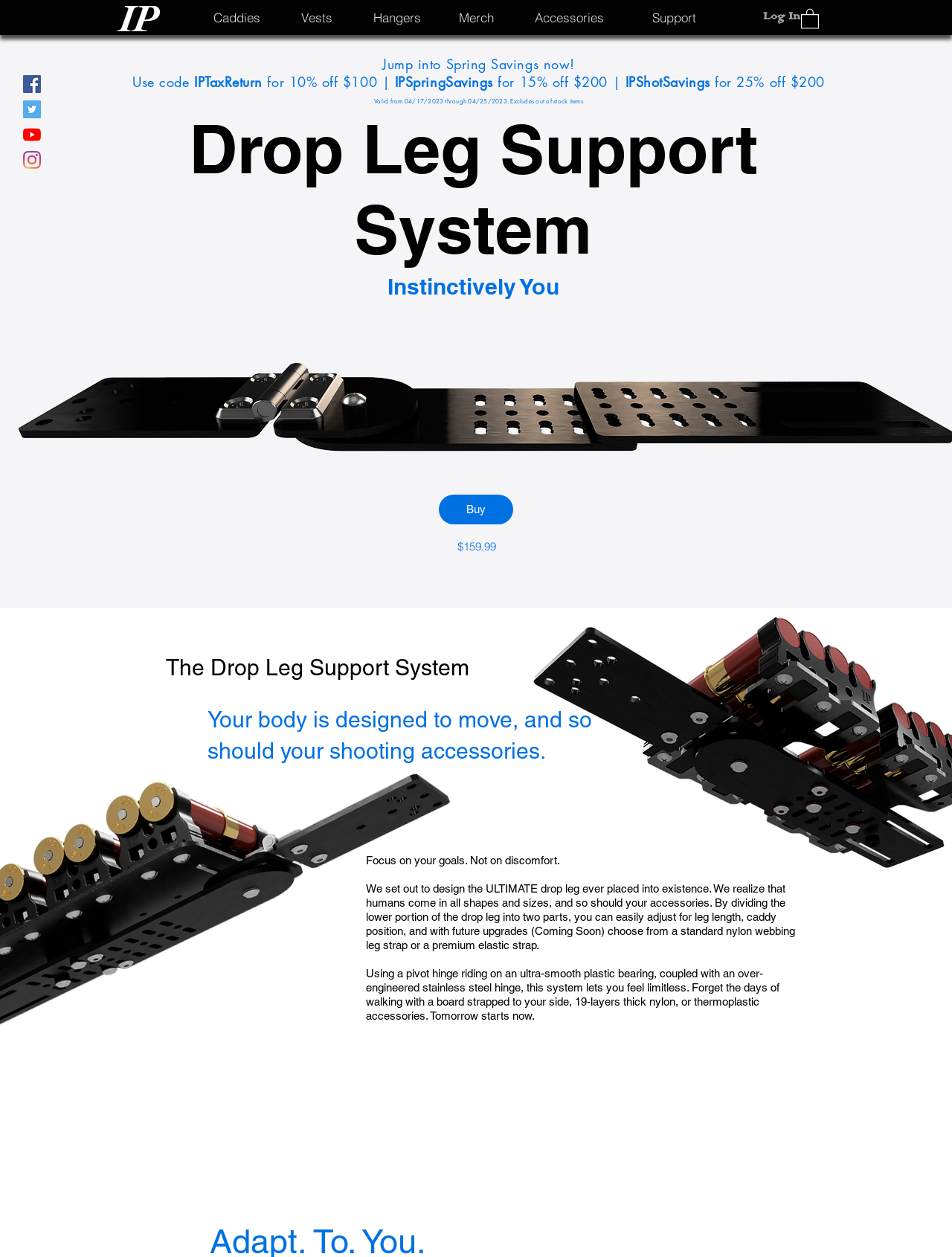Please find the bounding box coordinates of the element that you should click to achieve the following instruction: "Click the Support link". The coordinates should be presented as four float numbers between 0 and 1: [left, top, right, bottom].

[0.669, 0.002, 0.747, 0.025]